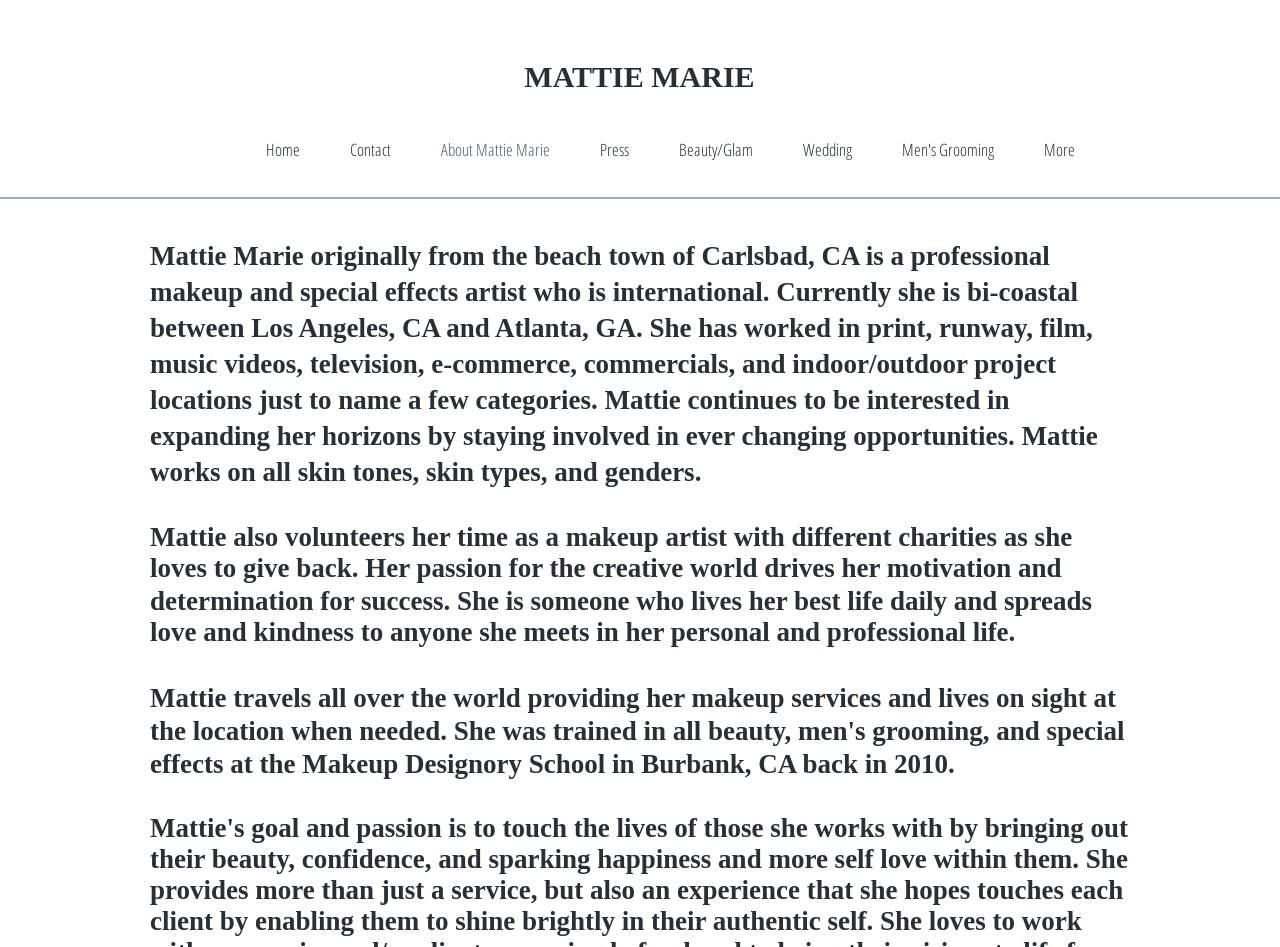Please determine the bounding box coordinates of the element to click on in order to accomplish the following task: "Learn about Men's Grooming". Ensure the coordinates are four float numbers ranging from 0 to 1, i.e., [left, top, right, bottom].

[0.685, 0.111, 0.796, 0.205]